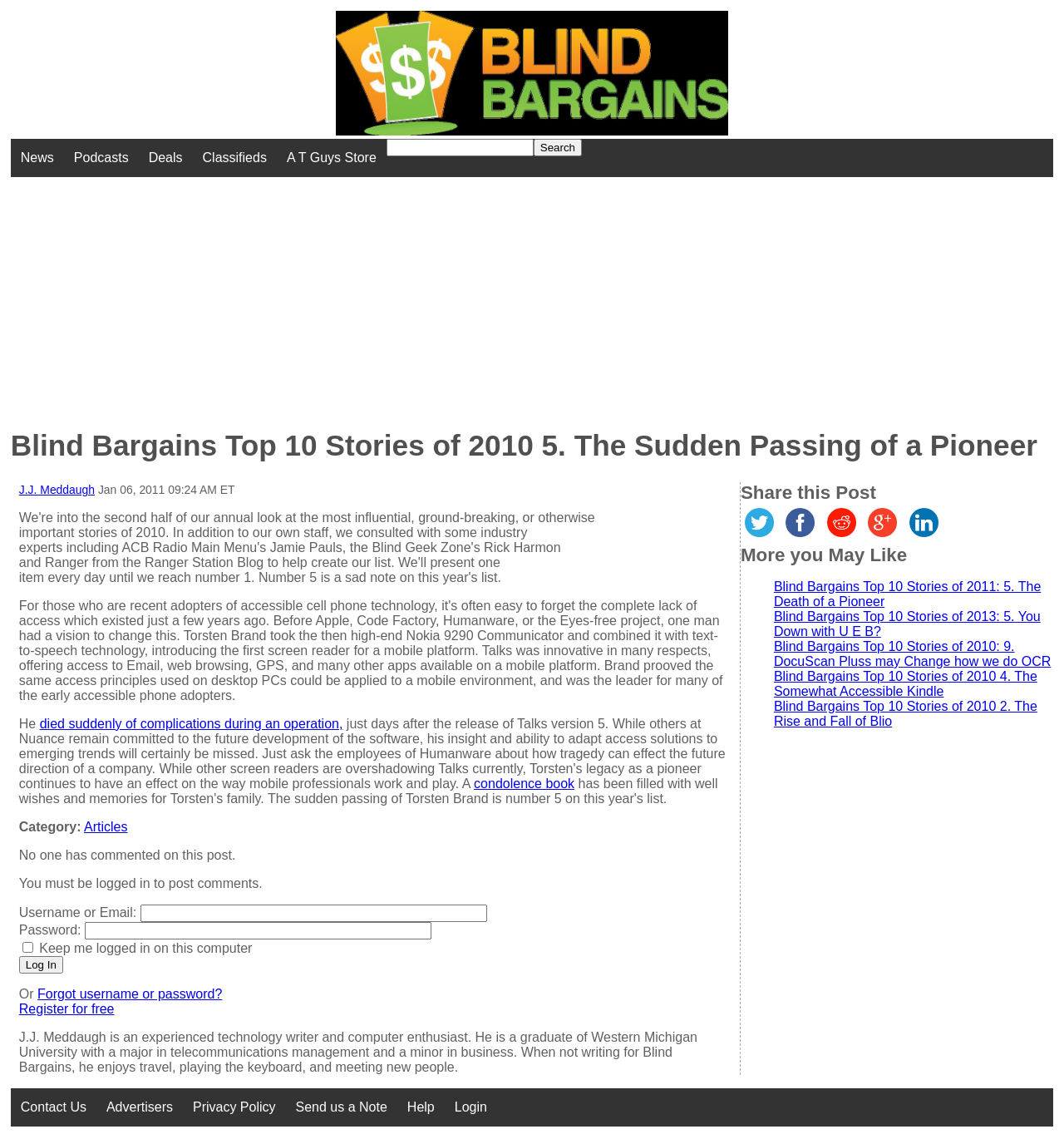Using the format (top-left x, top-left y, bottom-right x, bottom-right y), and given the element description, identify the bounding box coordinates within the screenshot: Search

None